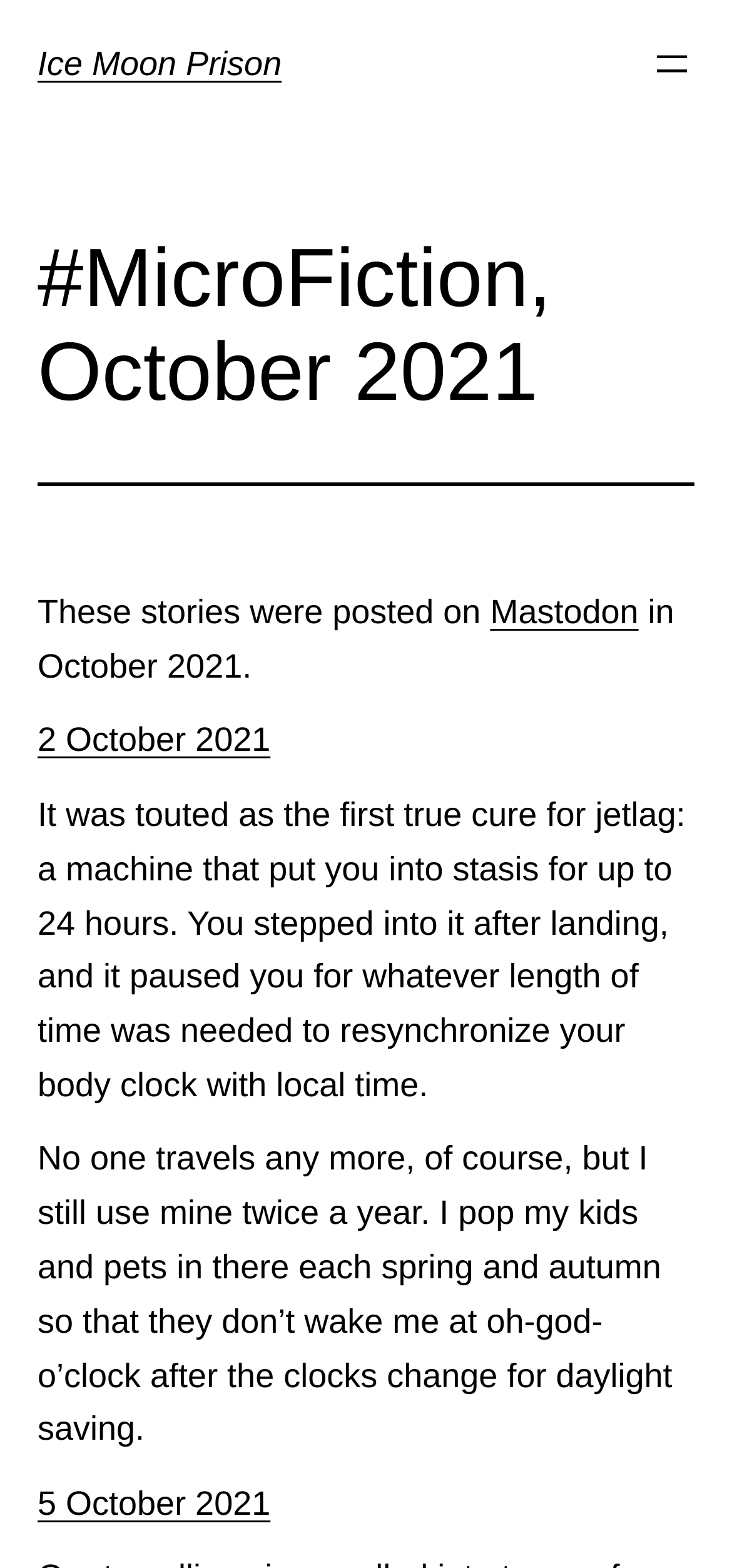Please identify the primary heading of the webpage and give its text content.

Ice Moon Prison